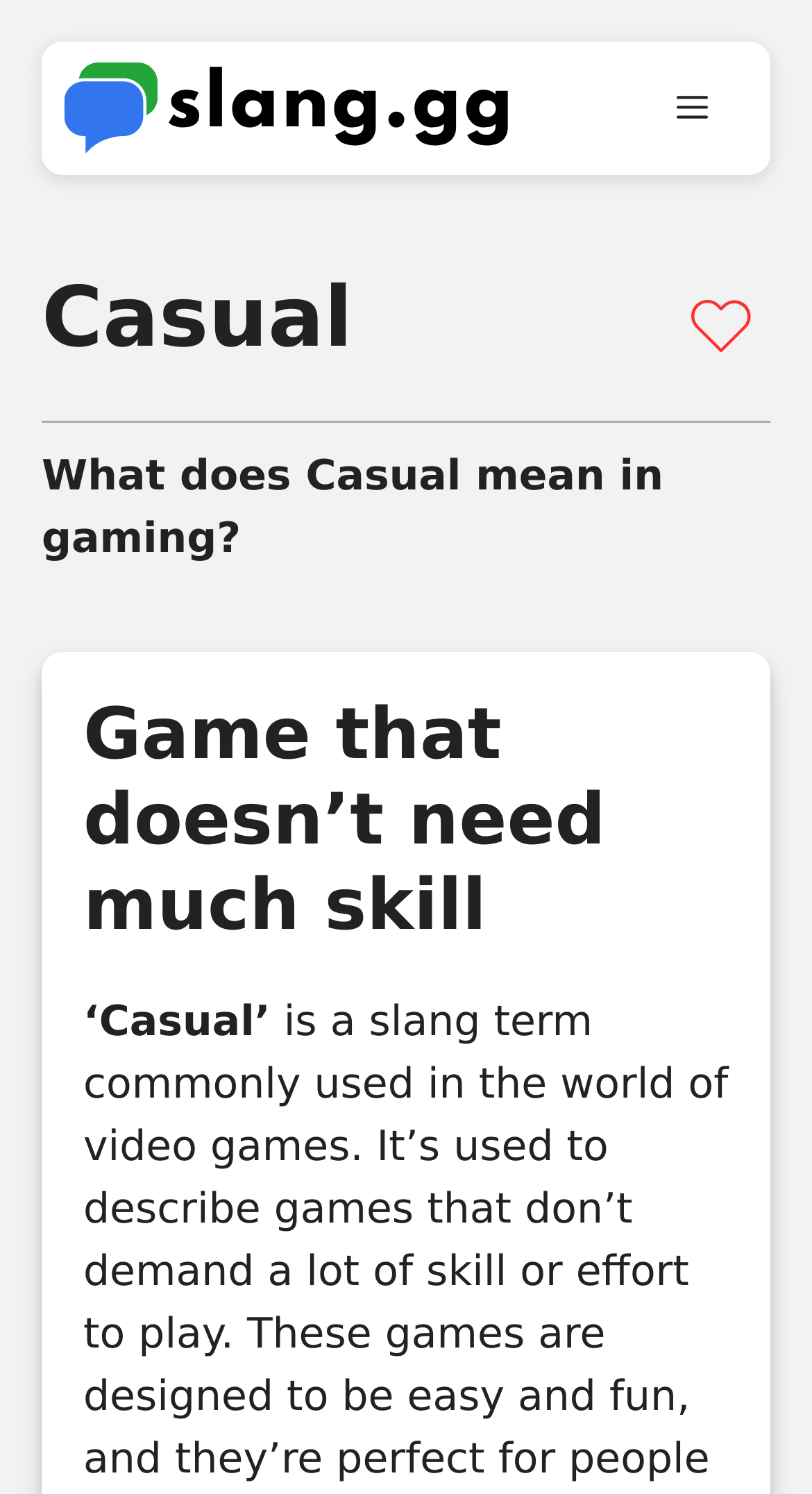How many images are there on the webpage?
Use the information from the screenshot to give a comprehensive response to the question.

There are three image elements on the webpage, one of which is the logo of the website 'Slang.GG', and the other two are empty images with no OCR text or descriptions.